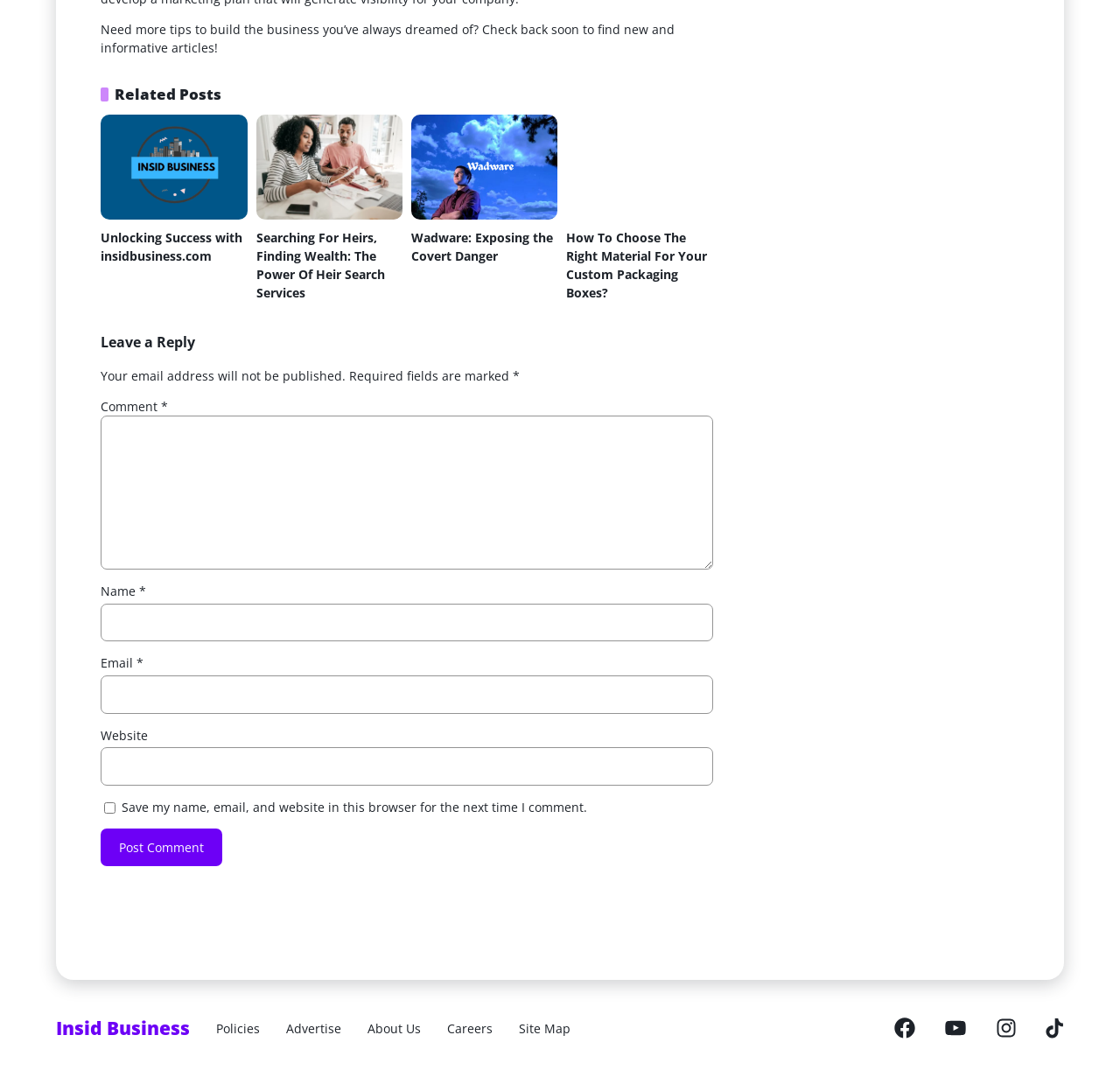Predict the bounding box coordinates of the UI element that matches this description: "name="submit" value="Post Comment"". The coordinates should be in the format [left, top, right, bottom] with each value between 0 and 1.

[0.09, 0.769, 0.198, 0.805]